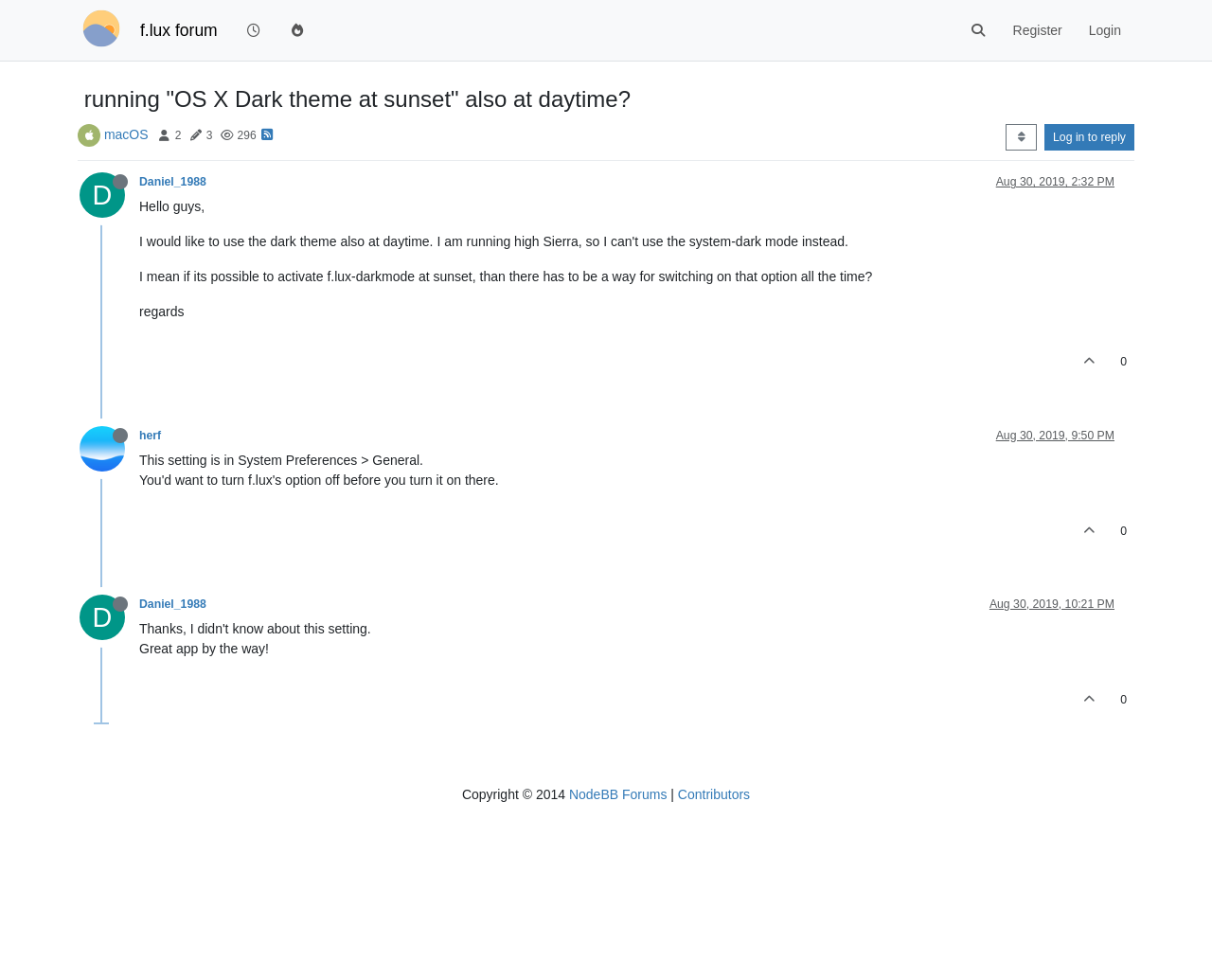Using the element description: "name="query" placeholder="Search"", determine the bounding box coordinates. The coordinates should be in the format [left, top, right, bottom], with values between 0 and 1.

[0.789, 0.014, 0.809, 0.048]